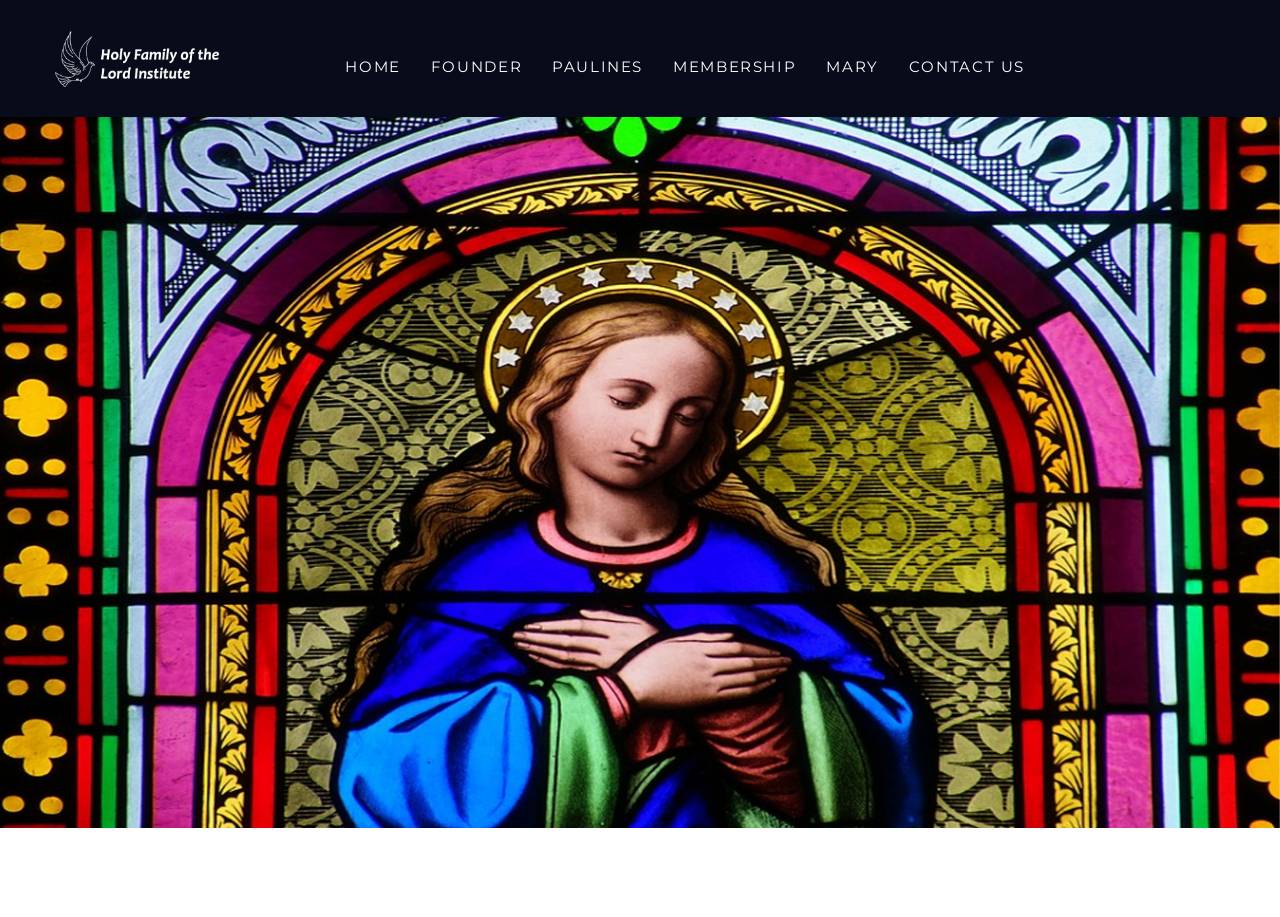Detail the features and information presented on the webpage.

The webpage is the homepage of the Holy Family of the Lord Institute. At the top left, there is a logo image of the institute, accompanied by a link with the same name. Below the logo, there is a navigation menu consisting of six links: HOME, FOUNDER, PAULINES, MEMBERSHIP, MARY, and CONTACT US. These links are arranged horizontally, with HOME on the left and CONTACT US on the right.